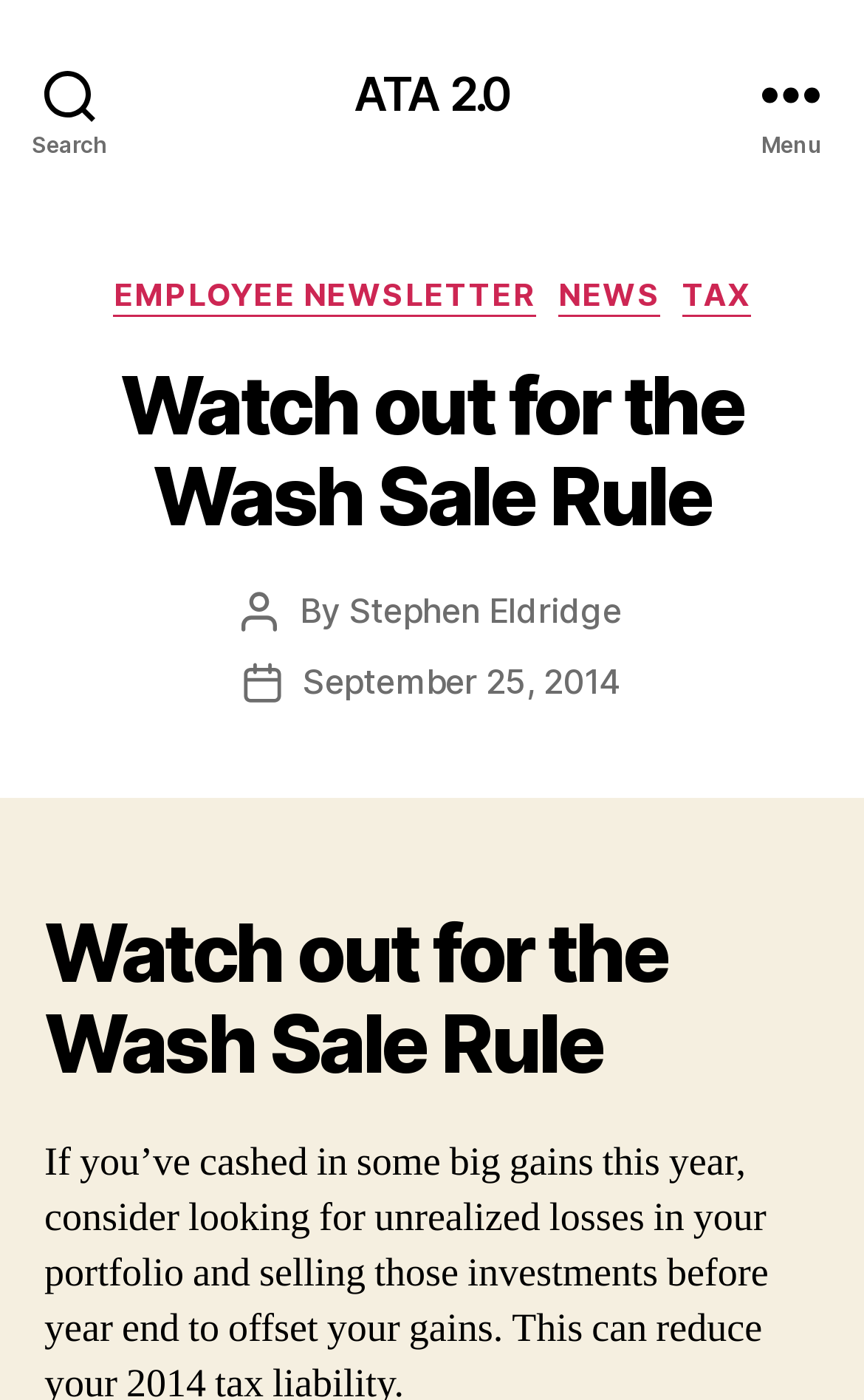Using the details in the image, give a detailed response to the question below:
What are the categories listed on the webpage?

I found the answer by looking at the menu section and finding the links that say 'EMPLOYEE NEWSLETTER', 'NEWS', and 'TAX'.